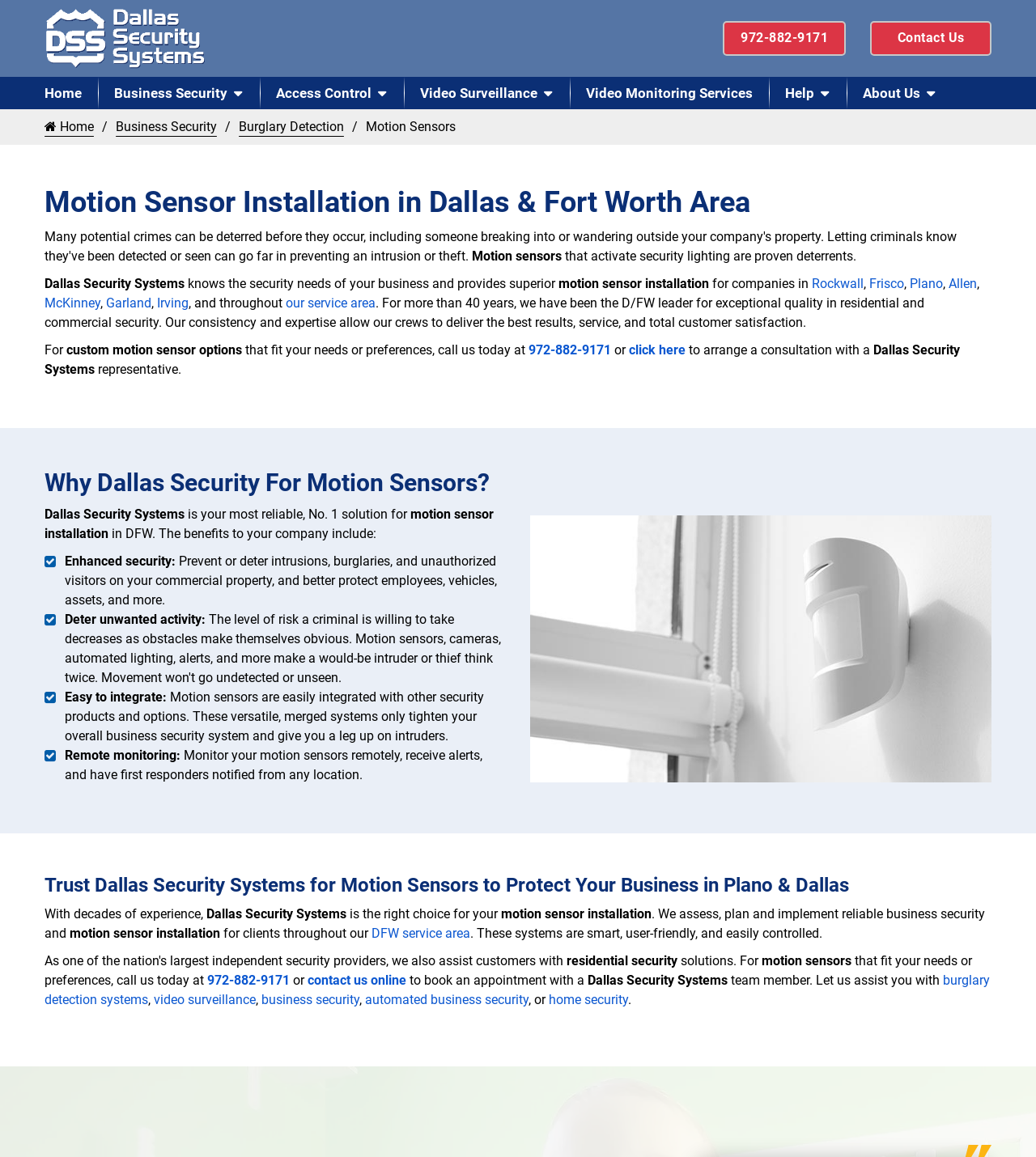Please identify the bounding box coordinates of the clickable element to fulfill the following instruction: "Get a consultation with a Dallas Security Systems representative". The coordinates should be four float numbers between 0 and 1, i.e., [left, top, right, bottom].

[0.607, 0.296, 0.662, 0.309]